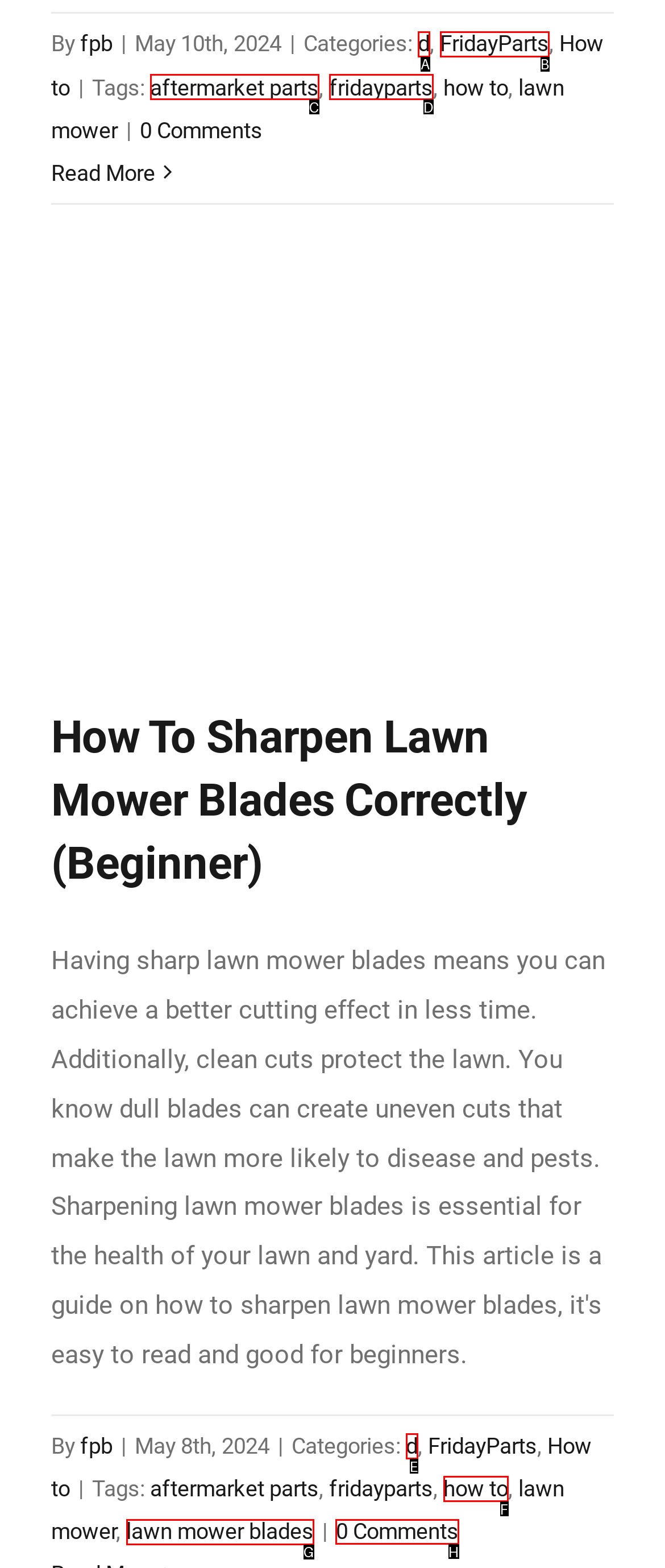Which HTML element should be clicked to complete the following task: Check the comments on the article?
Answer with the letter corresponding to the correct choice.

H